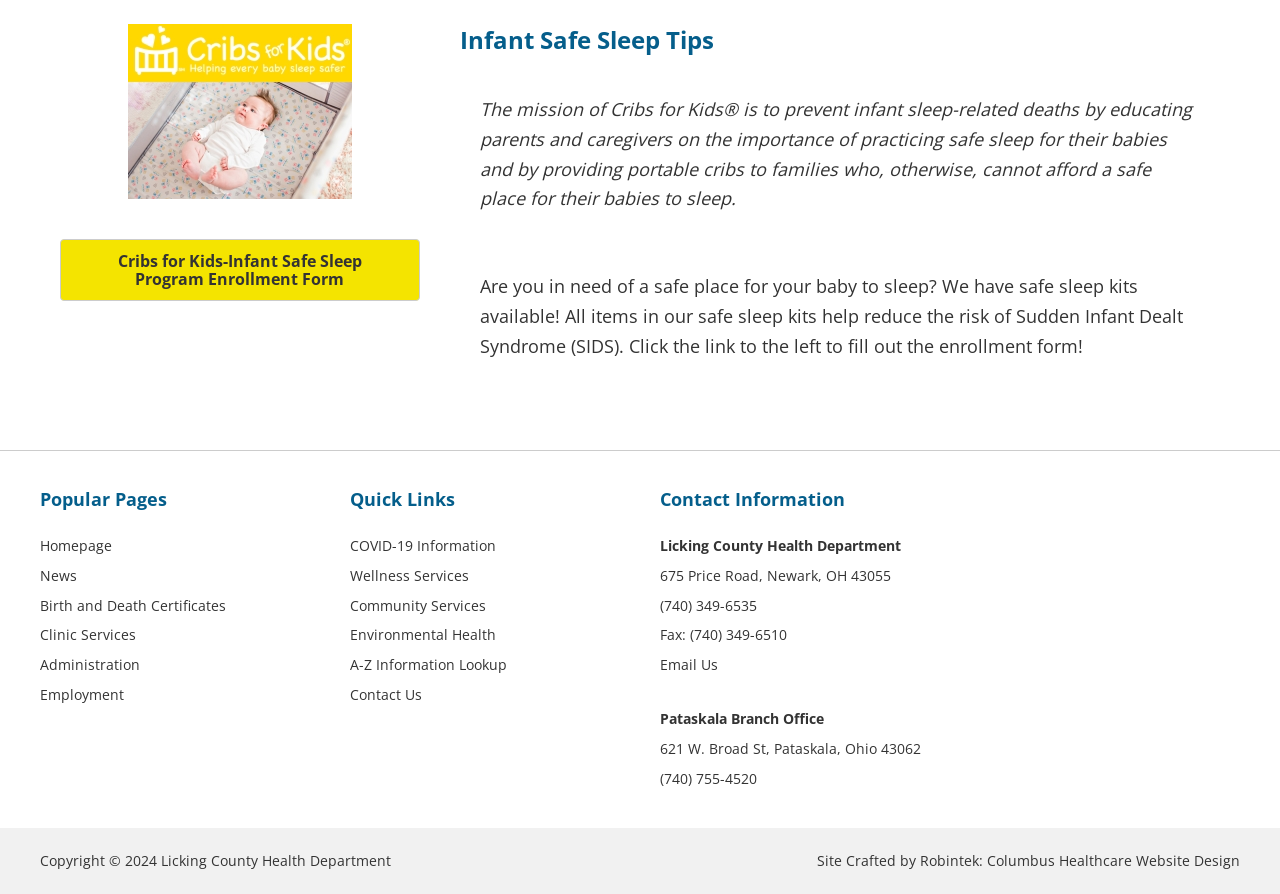What is the mission of Cribs for Kids?
Refer to the screenshot and respond with a concise word or phrase.

Prevent infant sleep-related deaths